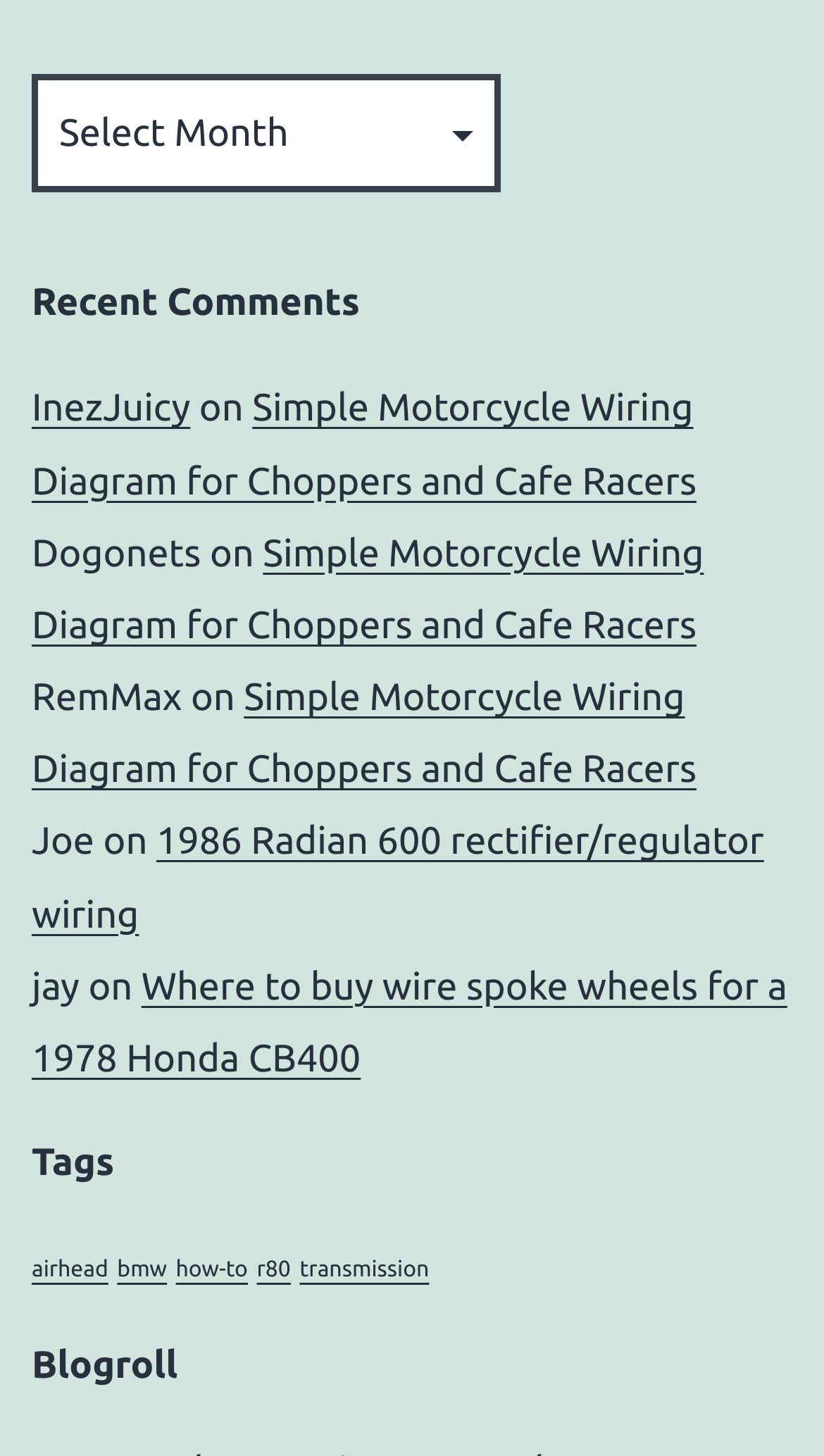How many tags are listed under 'Tags'?
Make sure to answer the question with a detailed and comprehensive explanation.

By counting the number of link elements under the navigation element with the heading 'Tags', we can determine that there are 5 tags listed.